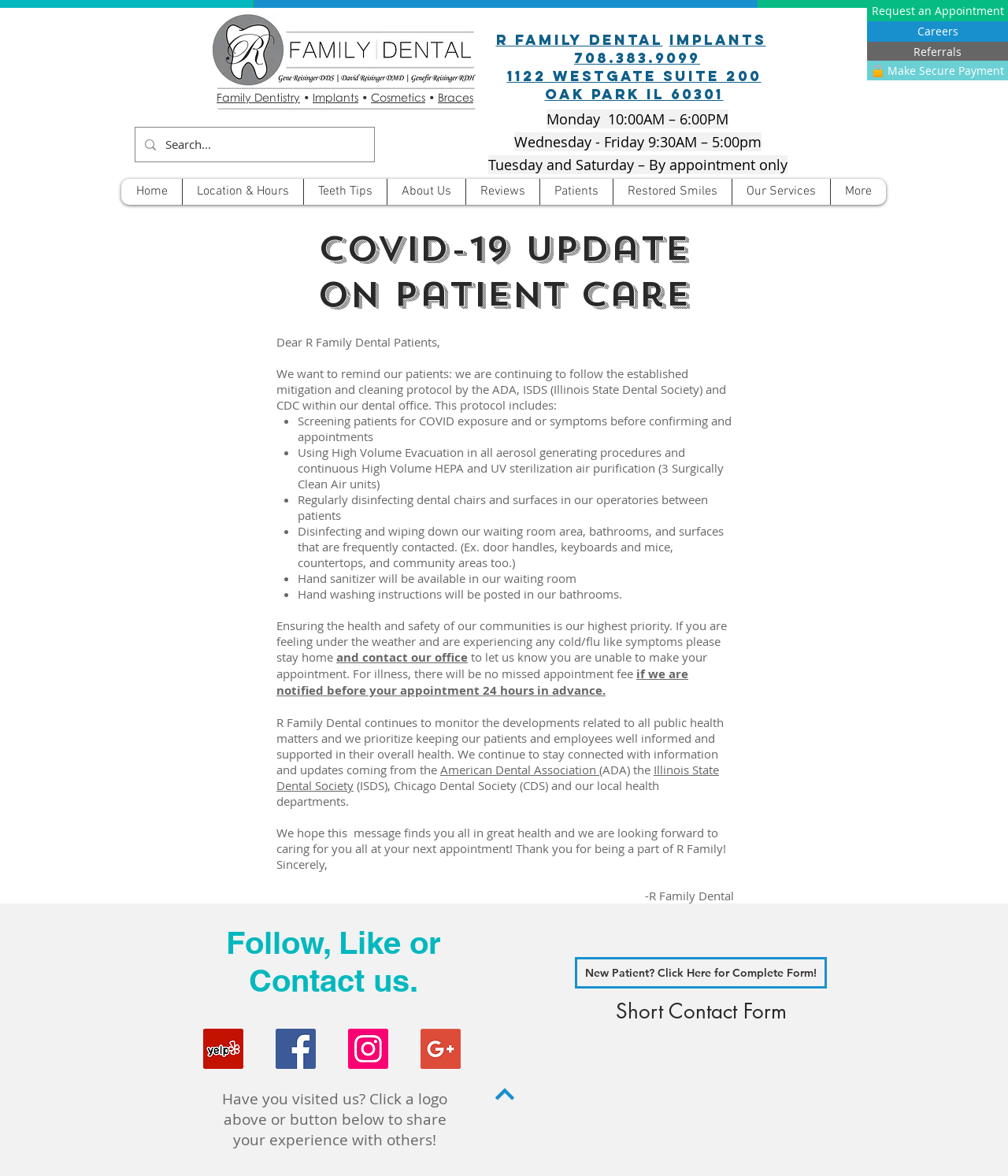Using the image as a reference, answer the following question in as much detail as possible:
What is the purpose of the High Volume Evacuation in the dental office?

I found the answer by looking at the text 'Using High Volume Evacuation in all aerosol generating procedures...' which indicates the purpose of the High Volume Evacuation in the dental office.